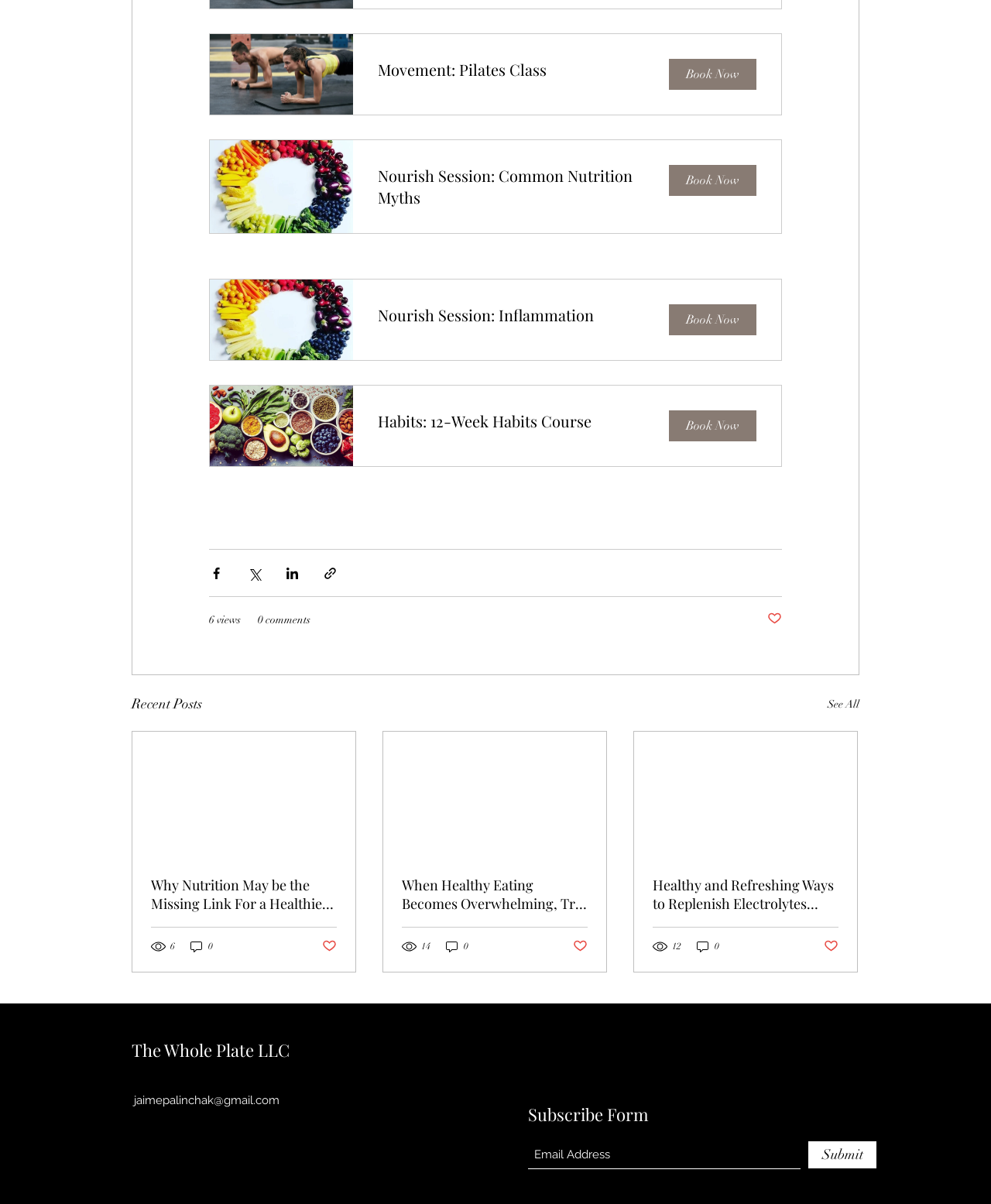What is the text of the first link on the webpage?
From the image, provide a succinct answer in one word or a short phrase.

Movement: Pilates Class Book Now